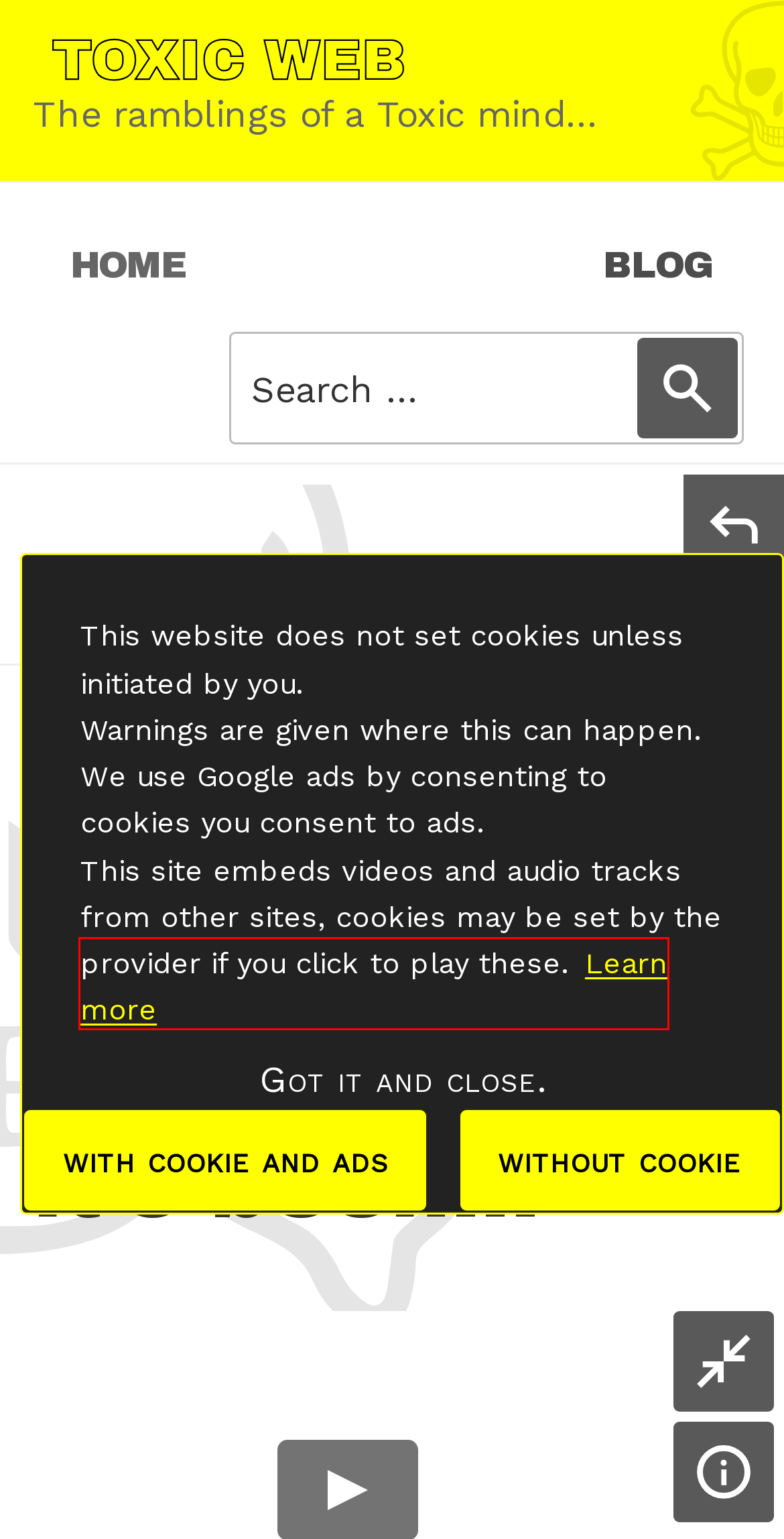You have been given a screenshot of a webpage, where a red bounding box surrounds a UI element. Identify the best matching webpage description for the page that loads after the element in the bounding box is clicked. Options include:
A. Toxic Web … Tweets of a Toxic mind for 2010-03-21
B. Toxic Web … It was all so predictable for Spurs
C. Toxic Web … Blog
D. Toxic Web … Hugo Lloris
E. Toxic Web … Football
F. Toxic Web … Cookie Policy
G. Toxic Web – The ramblings of a Toxic mind…
H. Toxic Web … Toby Alderweireld

F